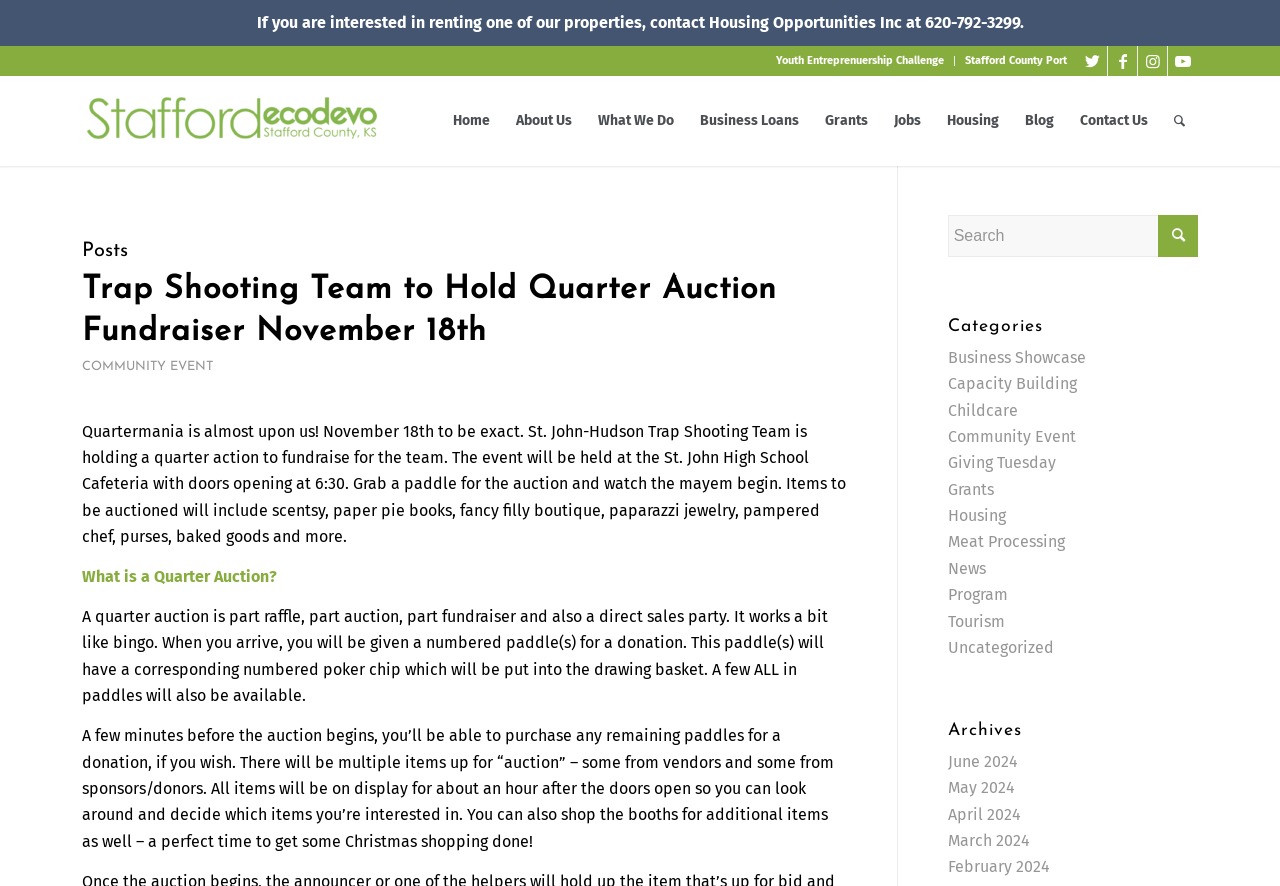Offer a detailed explanation of the webpage layout and contents.

The webpage is about St. John, Kansas, and Stafford County Economic Development. At the top, there is a contact information for renting properties, along with social media links to Twitter, Facebook, Instagram, and Youtube. 

Below the contact information, there are several links to different pages, including Youth Entrepreneurship Challenge, Stafford County Port, Stafford County Economic Development, Home, About Us, What We Do, Business Loans, Grants, Jobs, Housing, Blog, Contact Us, and Search. 

On the left side, there is a section with a heading "Posts" that displays a list of articles or news. The first article is about a Trap Shooting Team holding a quarter auction fundraiser on November 18th, with a detailed description of the event and what a quarter auction is. 

On the right side, there is a search bar and a button. Below the search bar, there are categories listed, including Business Showcase, Capacity Building, Childcare, Community Event, Giving Tuesday, Grants, Housing, Meat Processing, News, Program, Tourism, and Uncategorized. 

Further down, there is an "Archives" section that lists links to past months, from June 2024 to February 2024.